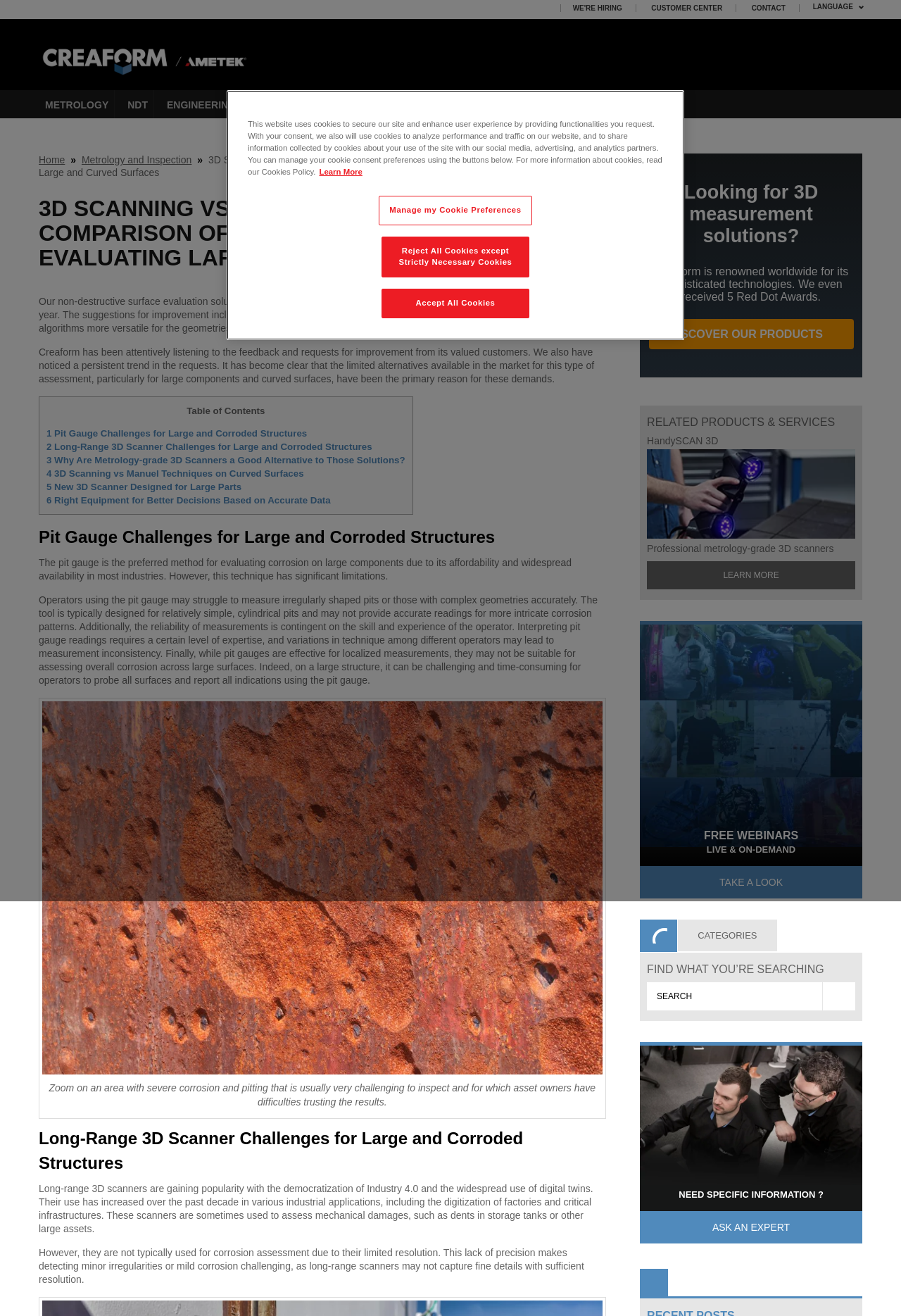Using the information in the image, give a comprehensive answer to the question: 
What is the benefit of using metrology-grade 3D scanners?

The benefit of using metrology-grade 3D scanners is to obtain accurate data, which can be inferred from the text 'Right Equipment for Better Decisions Based on Accurate Data' and the context of the webpage, where metrology-grade 3D scanners are presented as a good alternative to pit gauge and long-range 3D scanners.